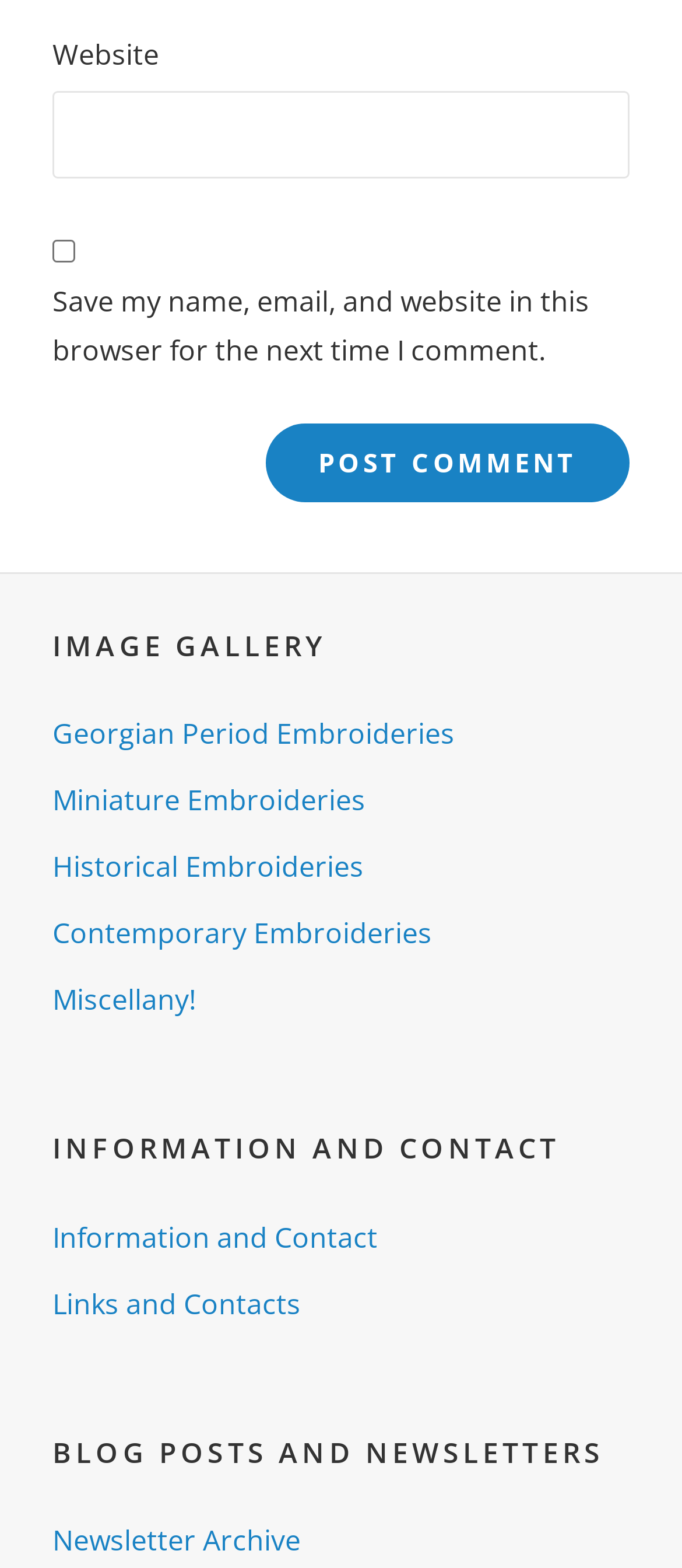Locate the bounding box coordinates of the UI element described by: "Historical Embroideries". The bounding box coordinates should consist of four float numbers between 0 and 1, i.e., [left, top, right, bottom].

[0.077, 0.54, 0.533, 0.565]